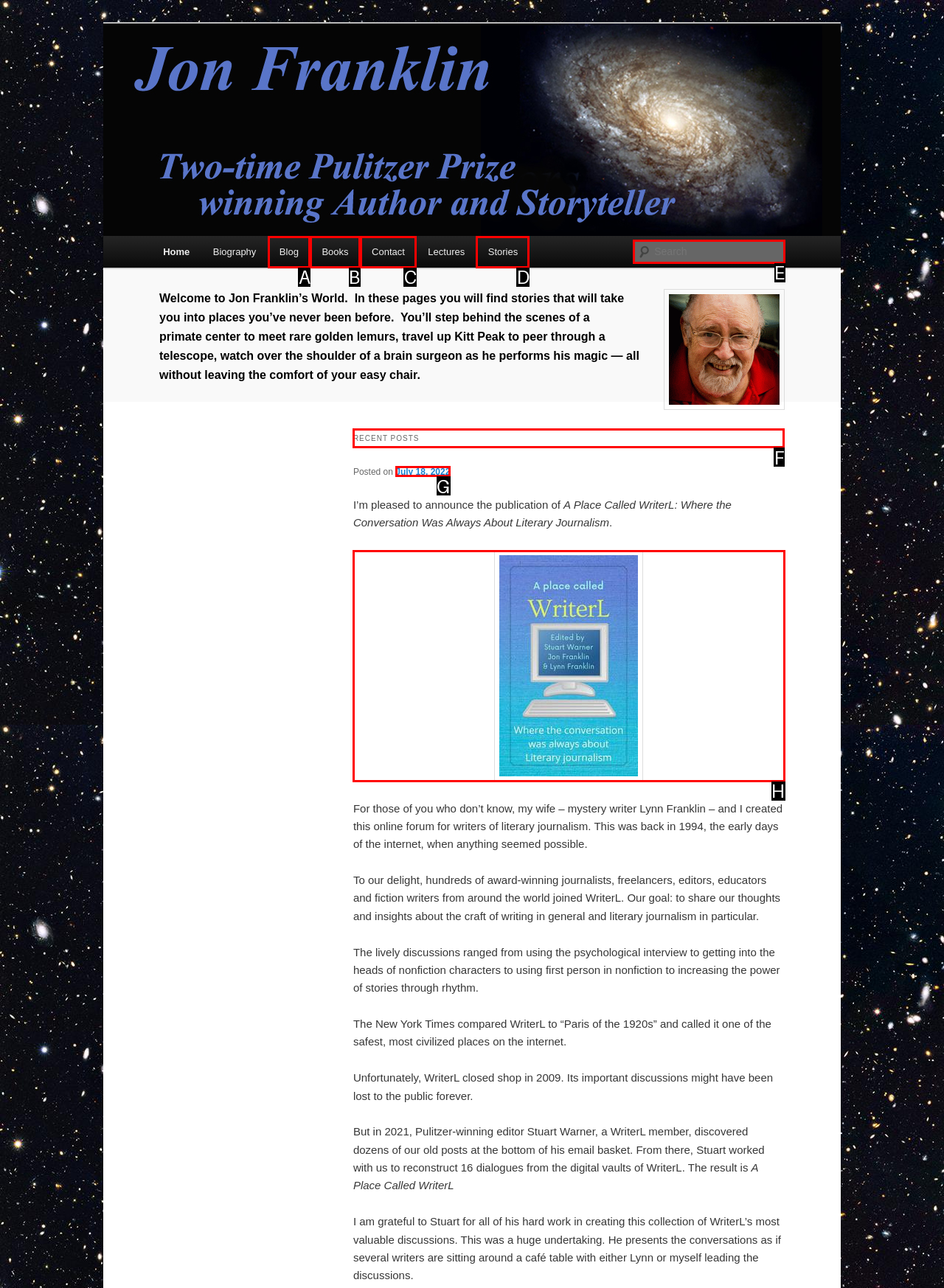Which HTML element should be clicked to perform the following task: View the latest posts
Reply with the letter of the appropriate option.

F